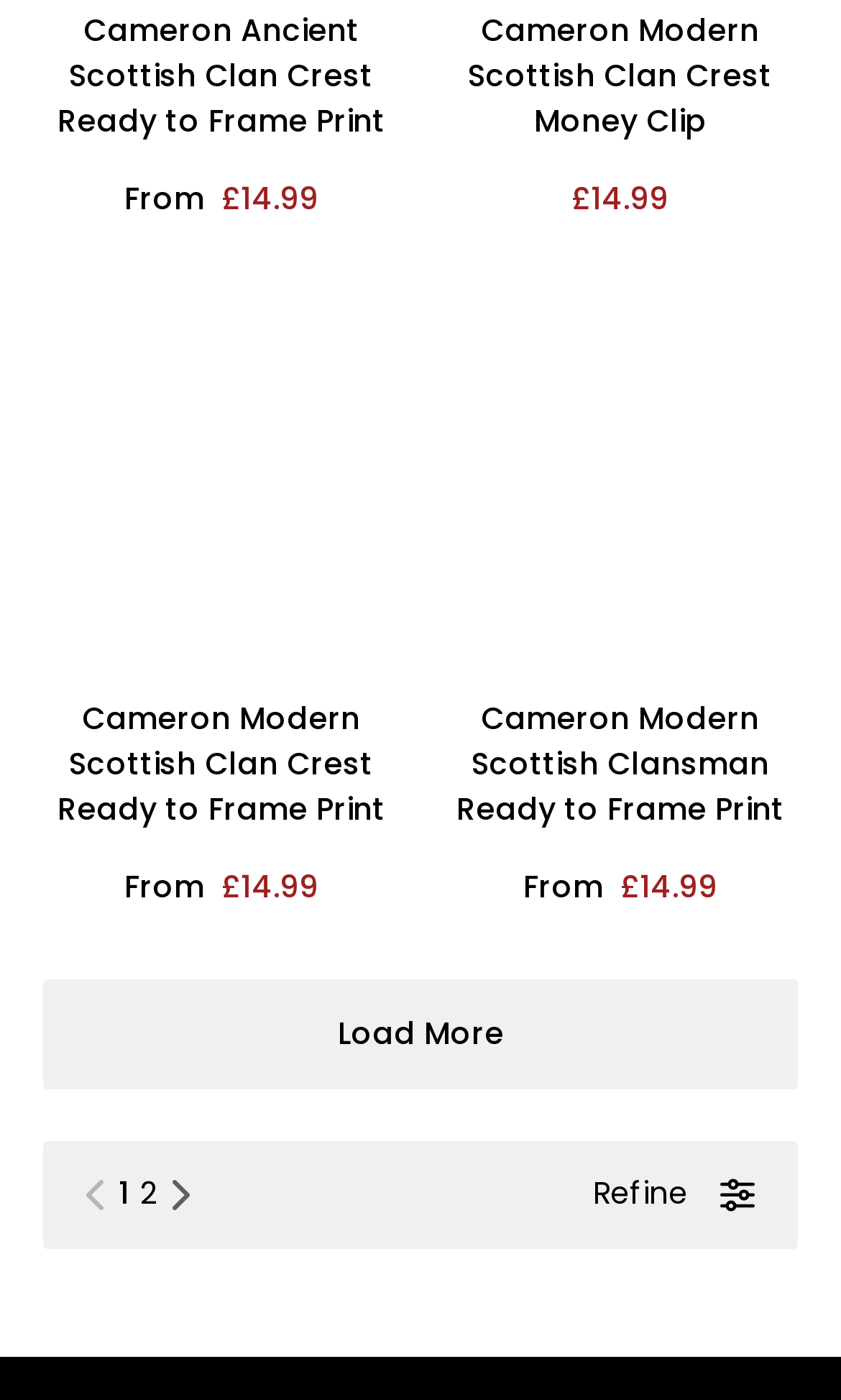Bounding box coordinates are given in the format (top-left x, top-left y, bottom-right x, bottom-right y). All values should be floating point numbers between 0 and 1. Provide the bounding box coordinate for the UI element described as: parent_node: 1 title="Next page"

[0.2, 0.841, 0.226, 0.866]